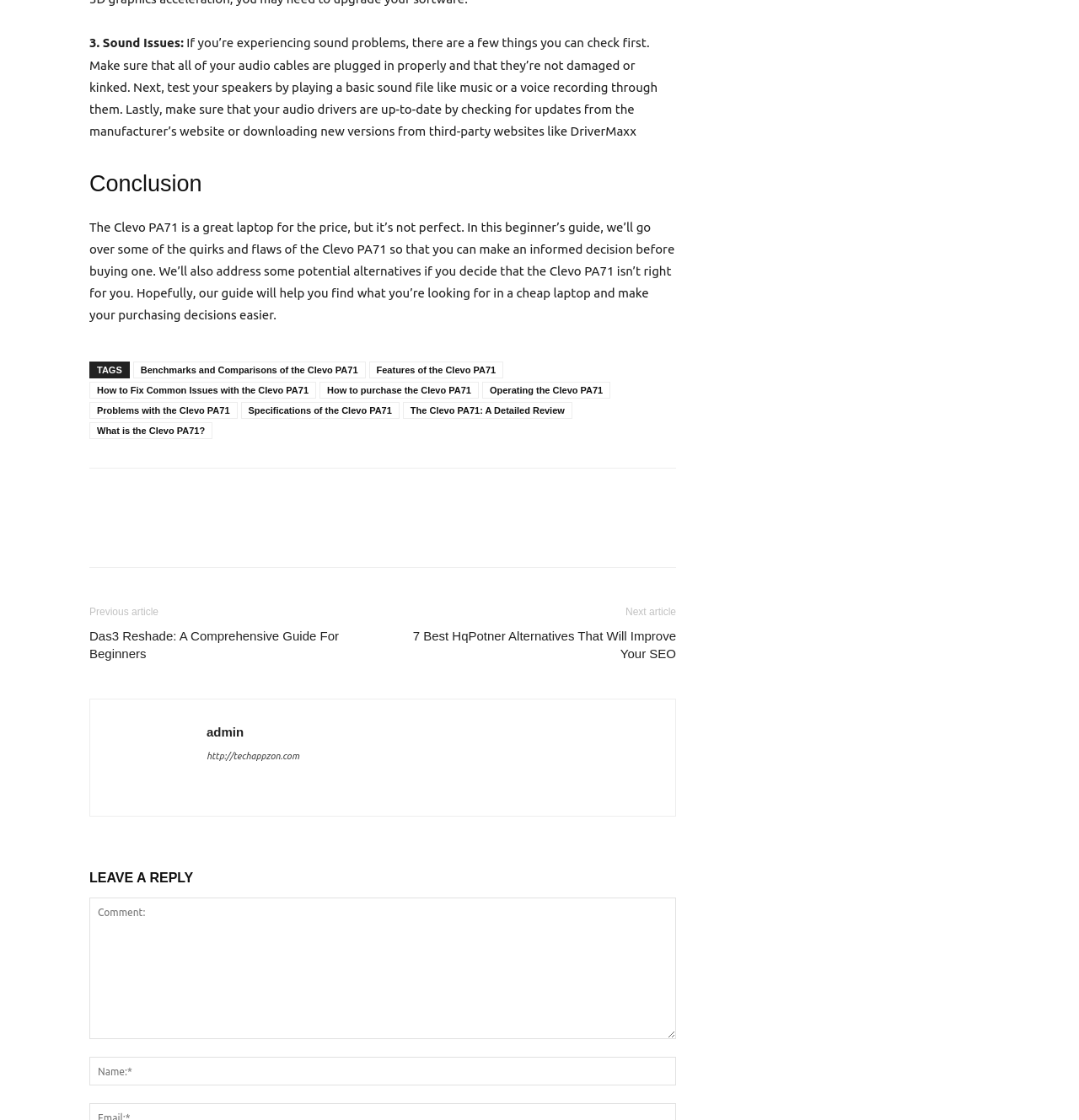Find the bounding box coordinates for the area you need to click to carry out the instruction: "Click on the 'How to Fix Common Issues with the Clevo PA71' link". The coordinates should be four float numbers between 0 and 1, indicated as [left, top, right, bottom].

[0.083, 0.341, 0.293, 0.356]